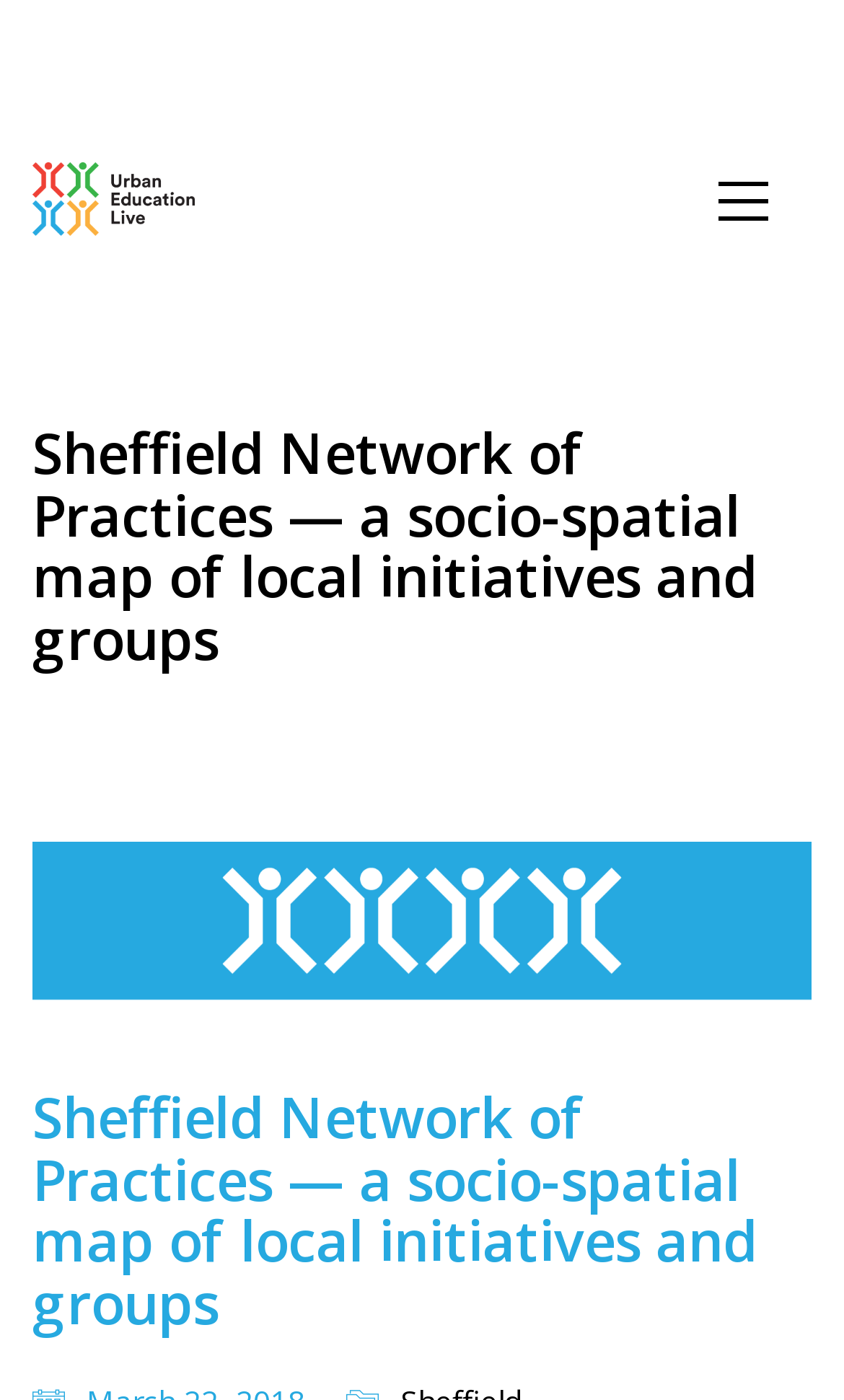Give a one-word or one-phrase response to the question: 
What is the purpose of the Urban Education Live Project?

To create a socio-spatial map